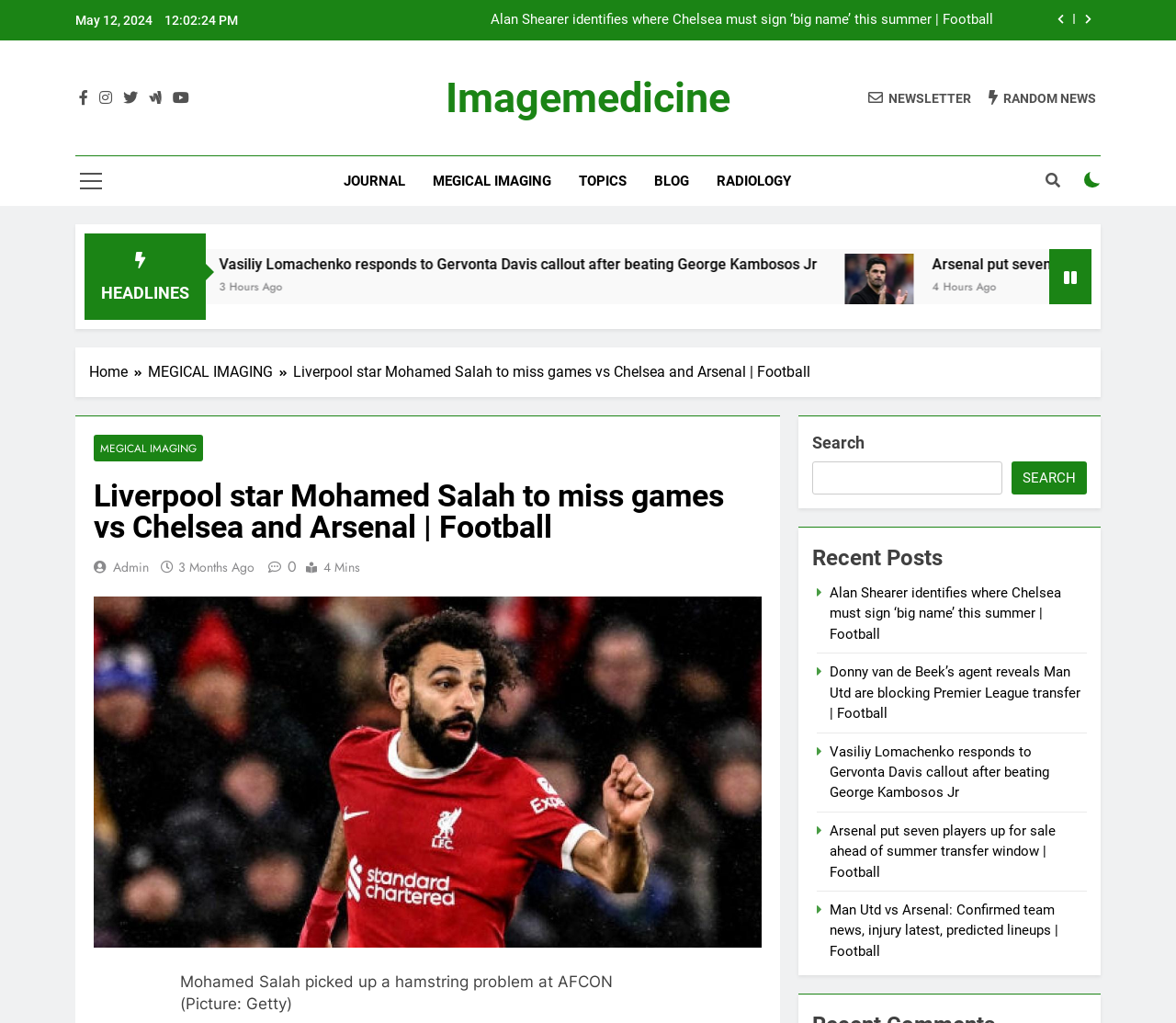Extract the main heading text from the webpage.

Liverpool star Mohamed Salah to miss games vs Chelsea and Arsenal | Football